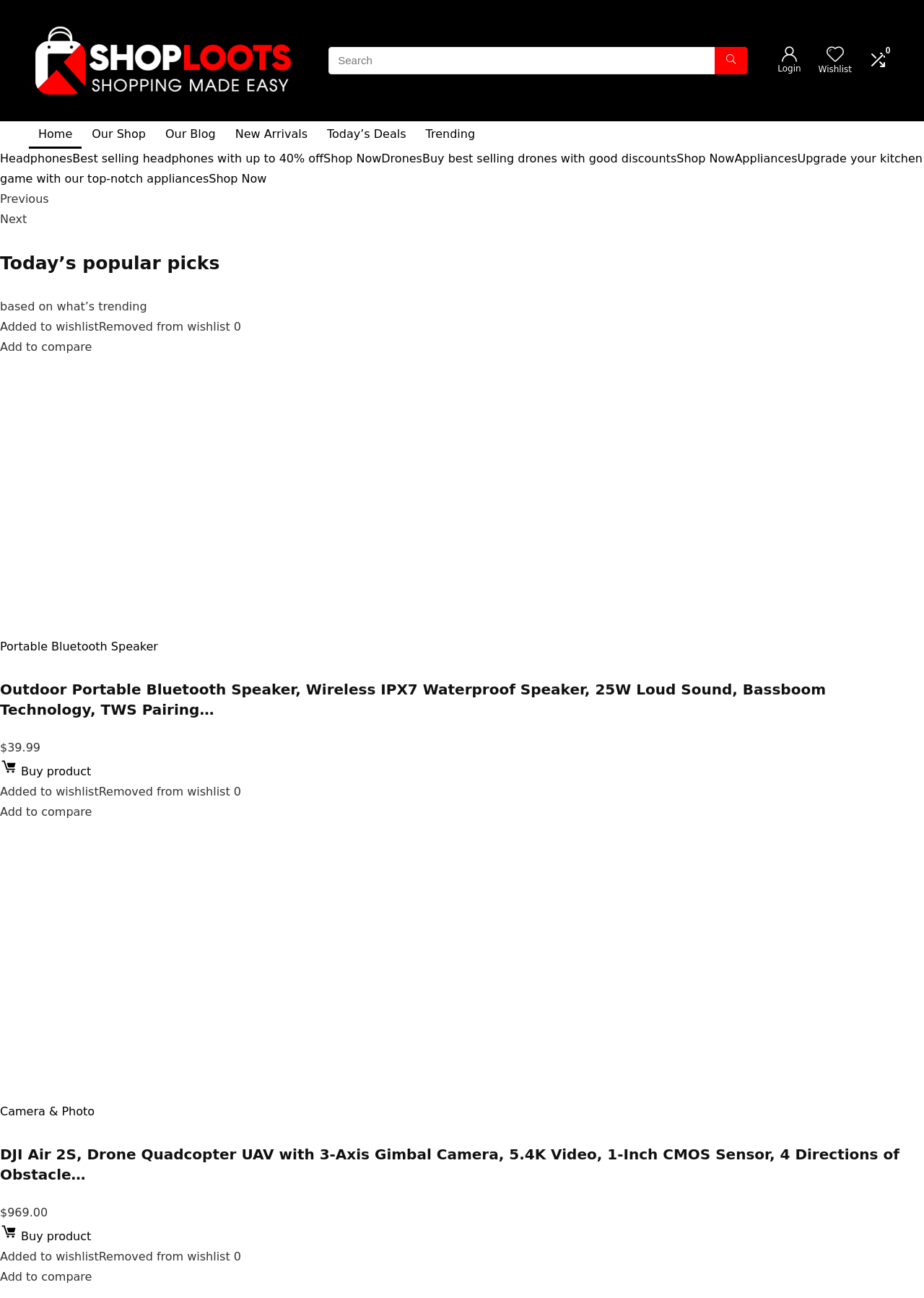Please look at the image and answer the question with a detailed explanation: How many product categories are listed in the top navigation bar?

The top navigation bar lists 6 product categories: Home, Our Shop, Our Blog, New Arrivals, Today’s Deals, and Trending.